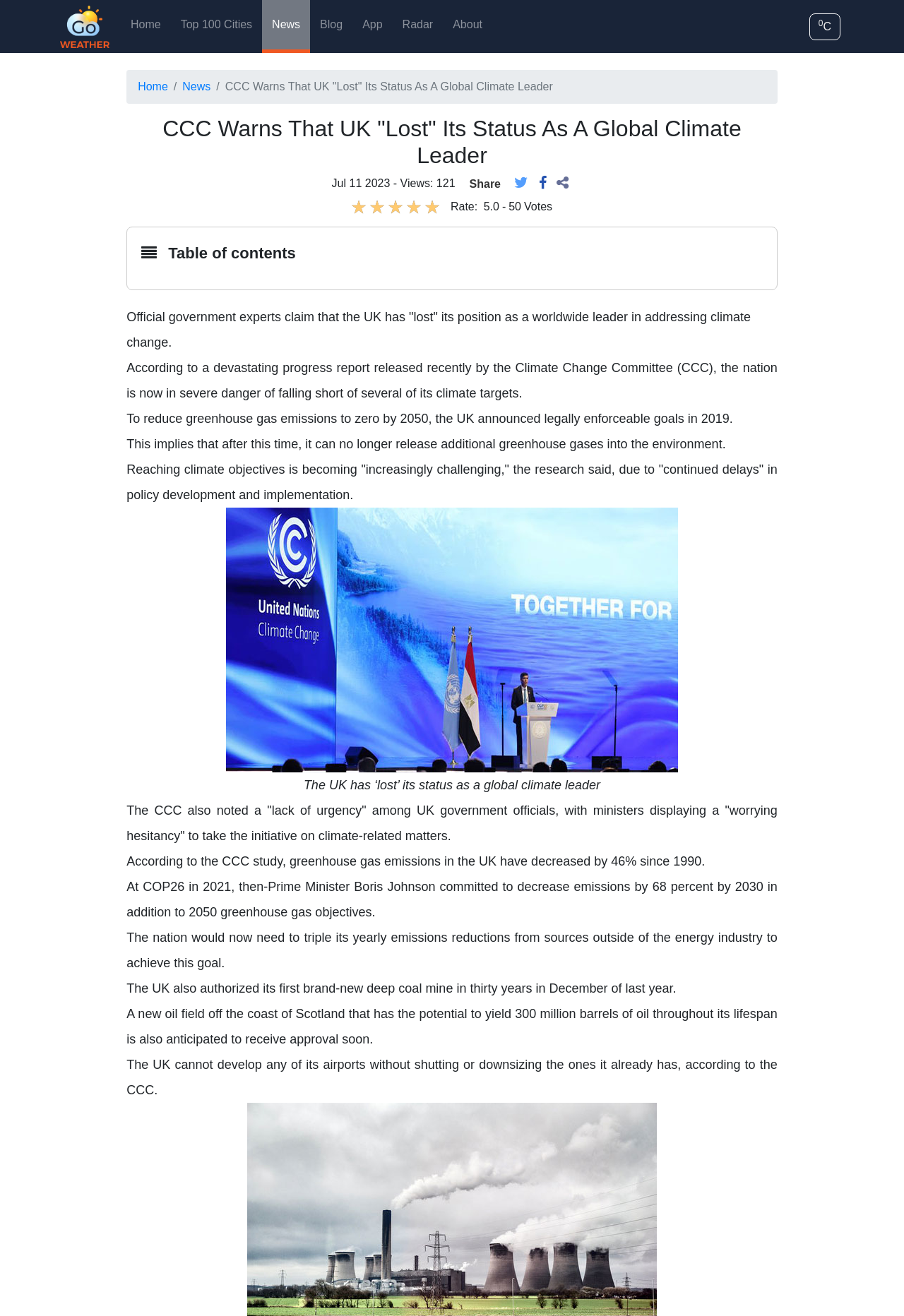Locate the bounding box coordinates of the element's region that should be clicked to carry out the following instruction: "Click the 'Radar' link". The coordinates need to be four float numbers between 0 and 1, i.e., [left, top, right, bottom].

[0.439, 0.0, 0.485, 0.038]